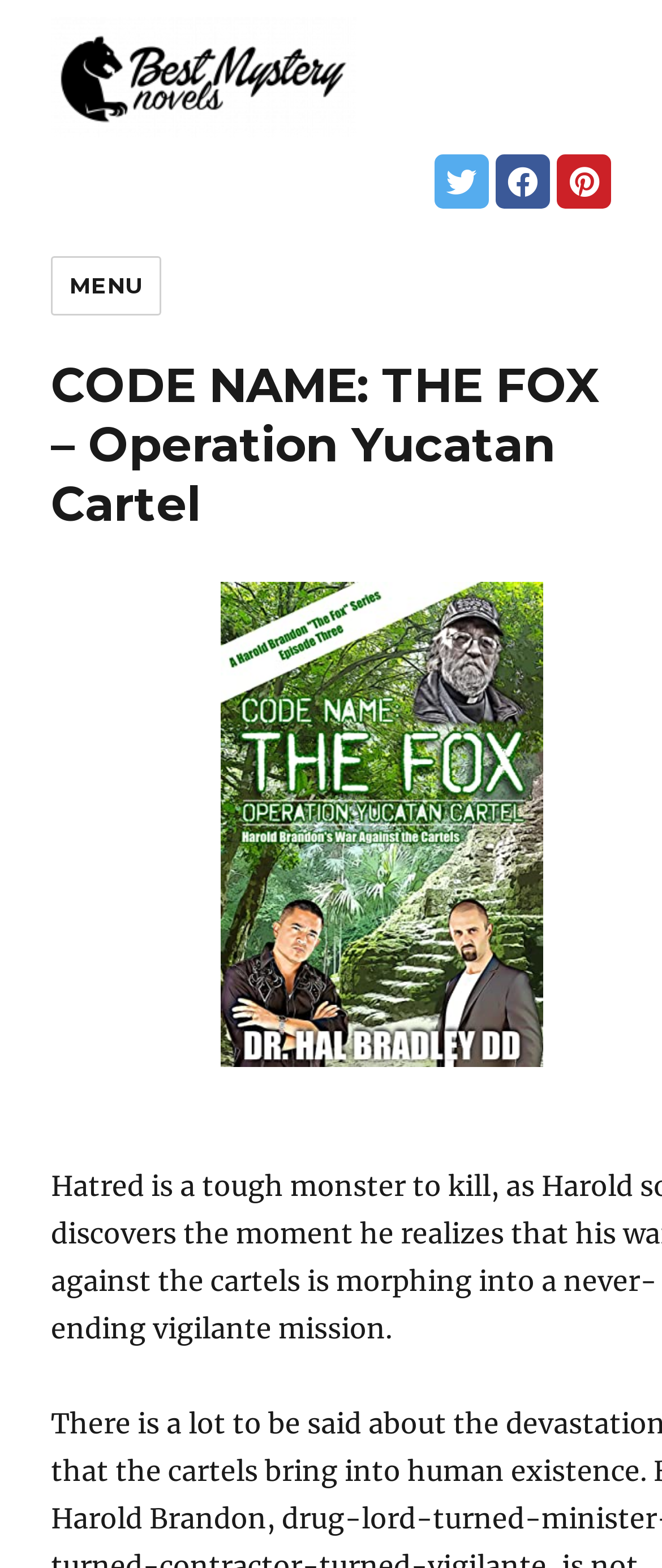Show the bounding box coordinates for the HTML element as described: "alt="Facebook" title="Facebook"".

[0.749, 0.099, 0.831, 0.133]